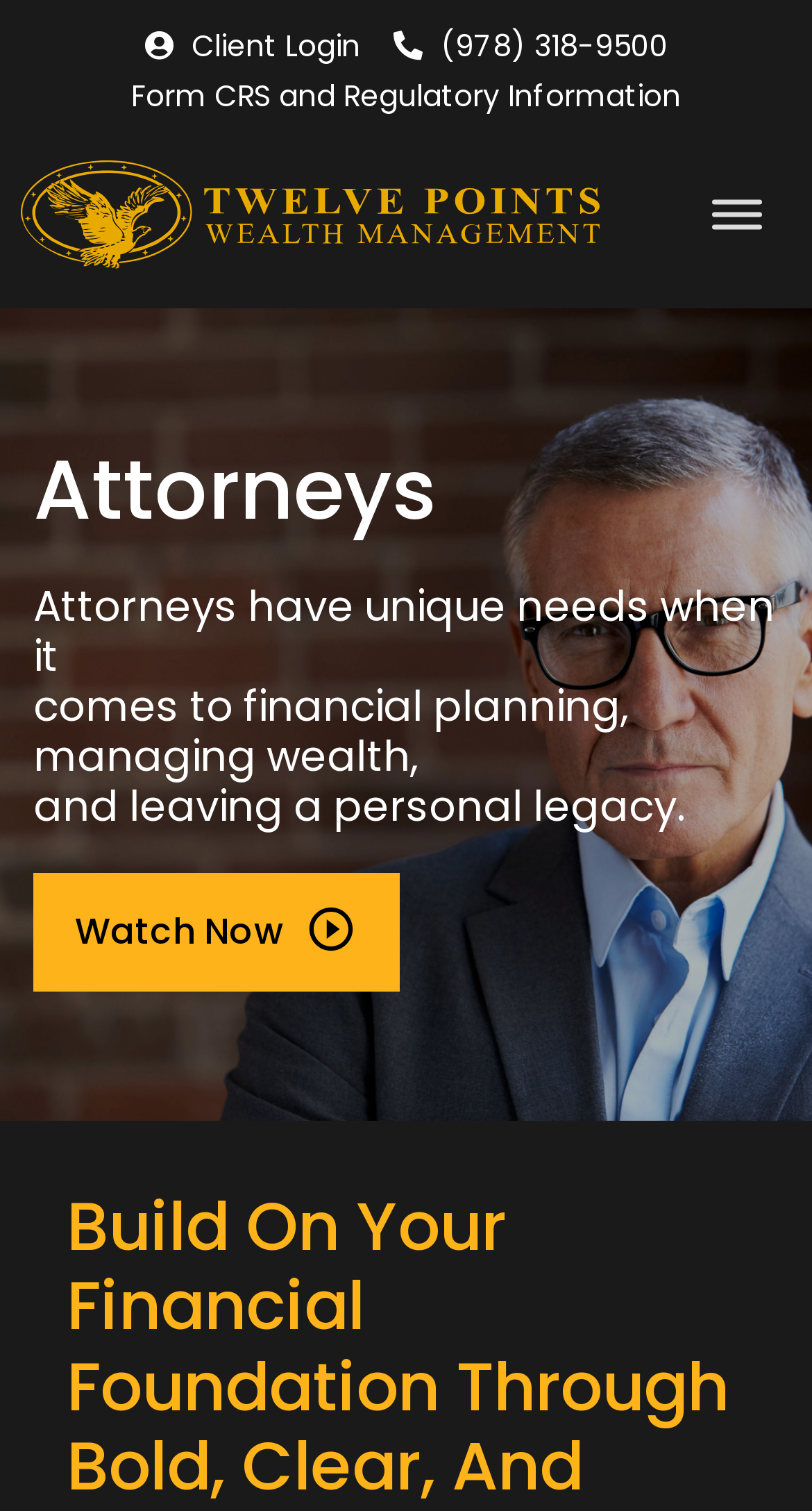What is the topic of the video that can be watched?
Please respond to the question with a detailed and thorough explanation.

The link 'Watch Now' is located below the text that describes the unique needs of attorneys when it comes to financial planning, managing wealth, and leaving a personal legacy, suggesting that the video is related to financial planning for attorneys.